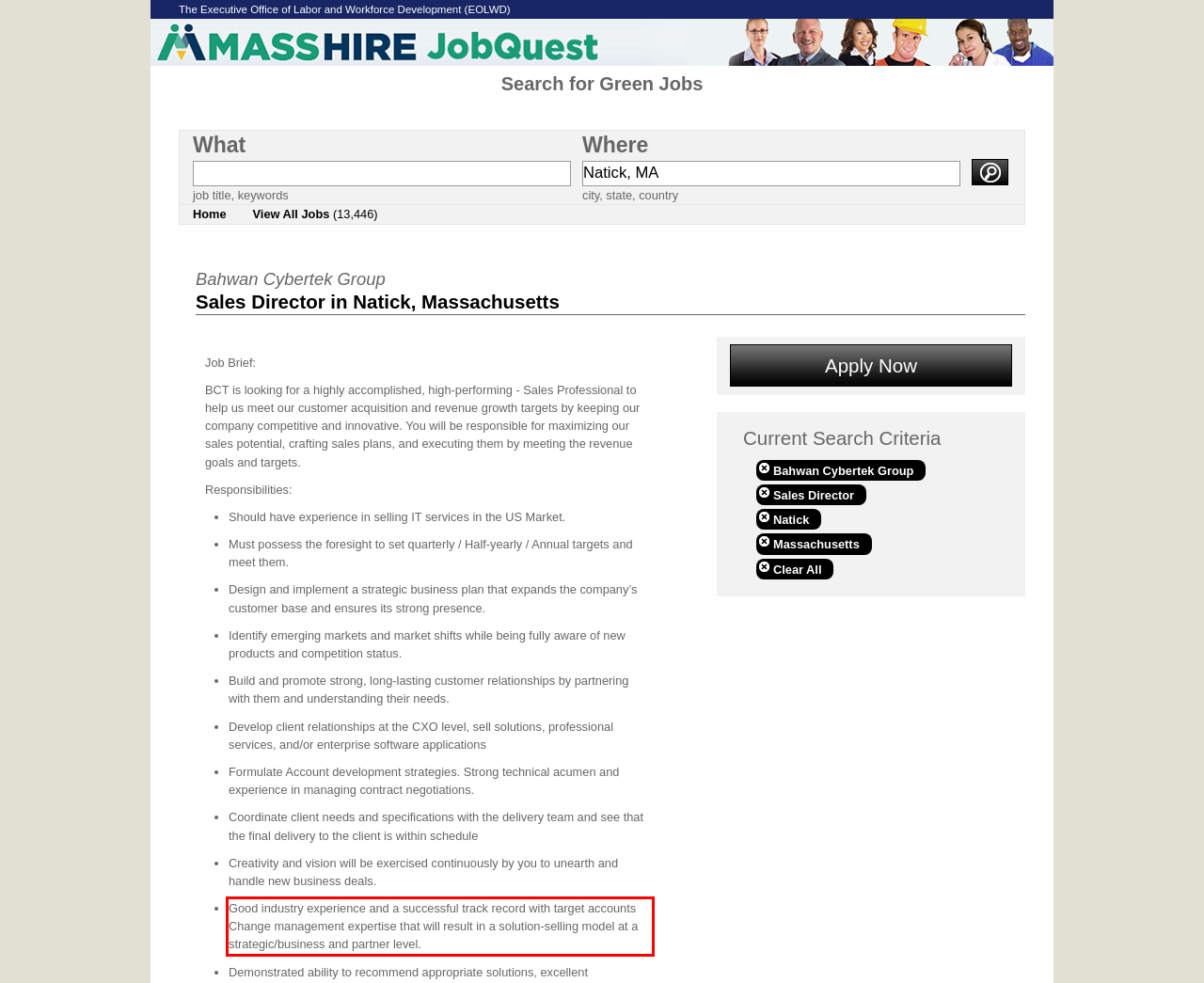Using the webpage screenshot, recognize and capture the text within the red bounding box.

Good industry experience and a successful track record with target accounts Change management expertise that will result in a solution-selling model at a strategic/business and partner level.